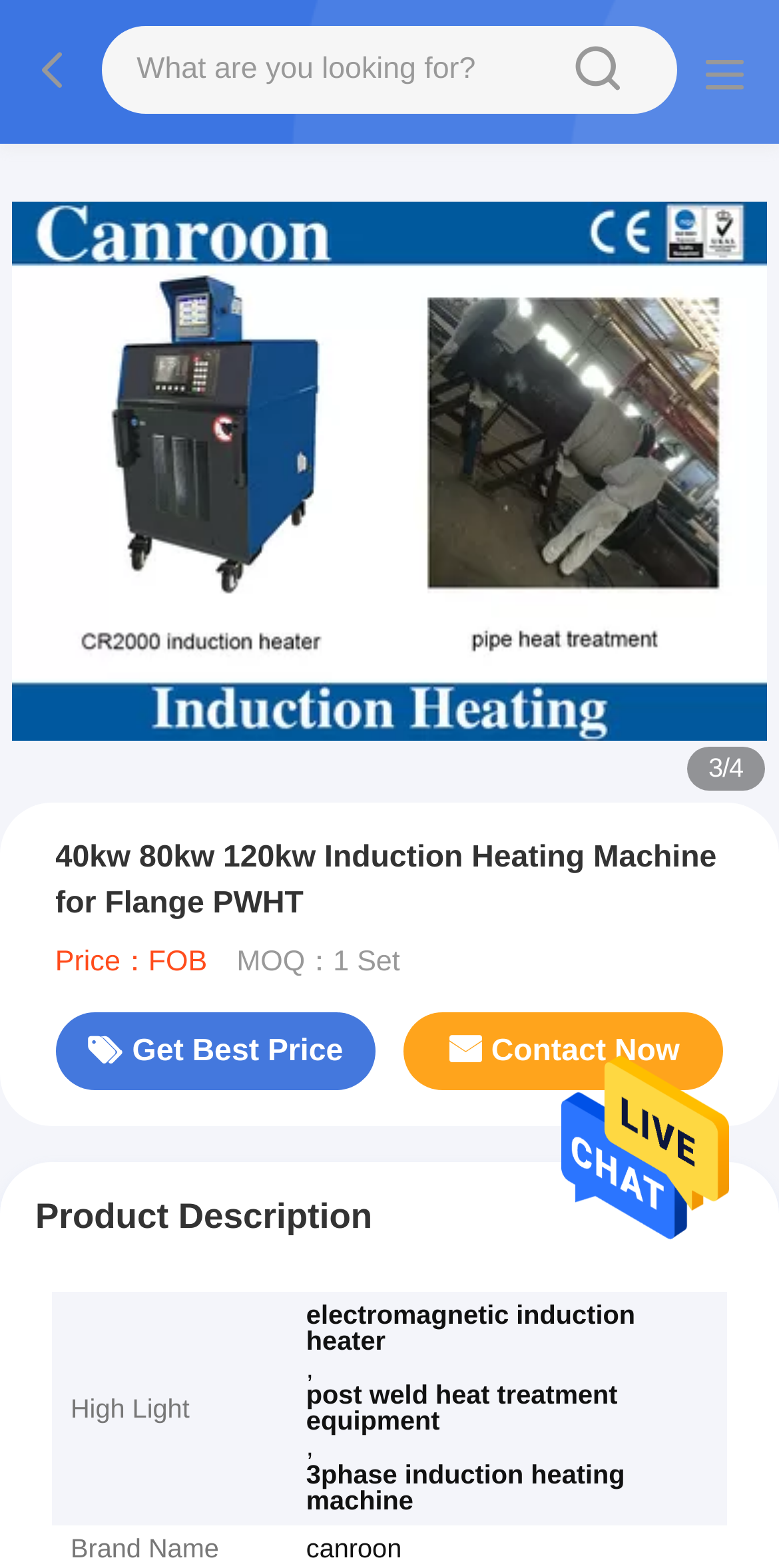What are the two call-to-action buttons?
Look at the image and answer the question using a single word or phrase.

Get Best Price, Contact Now